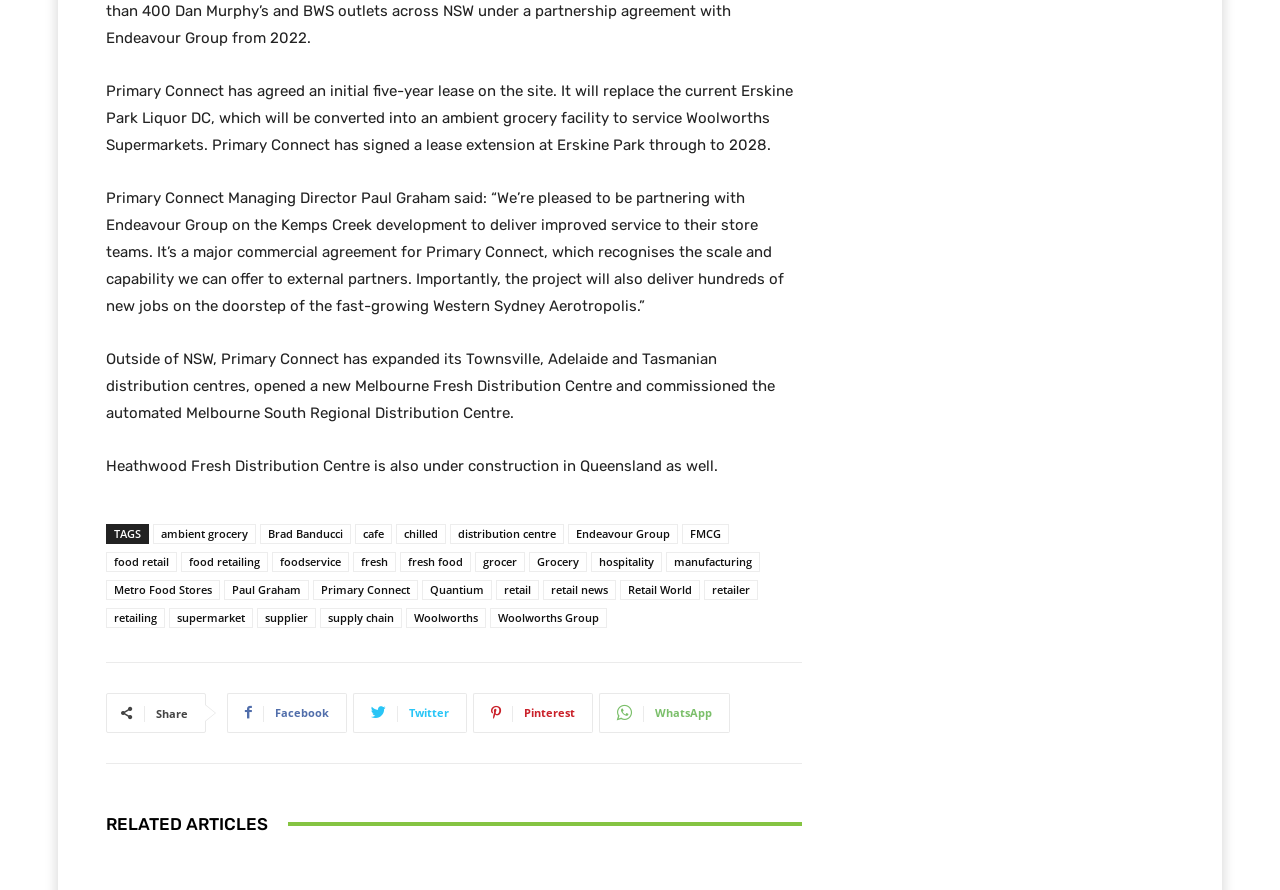How many links are there in the TAGS section?
Please provide a single word or phrase as the answer based on the screenshot.

23